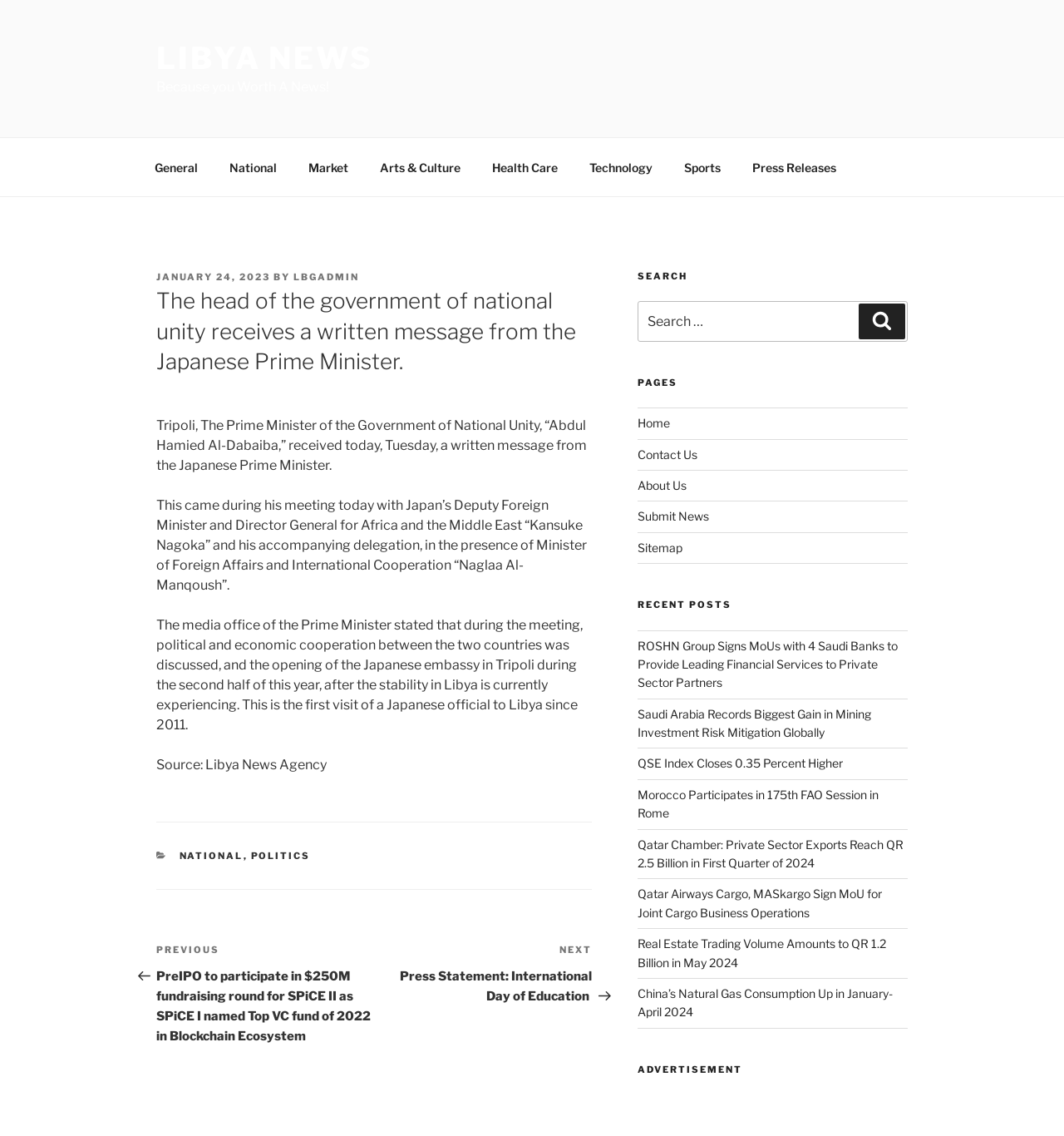Using the webpage screenshot and the element description Submit News, determine the bounding box coordinates. Specify the coordinates in the format (top-left x, top-left y, bottom-right x, bottom-right y) with values ranging from 0 to 1.

[0.599, 0.448, 0.666, 0.461]